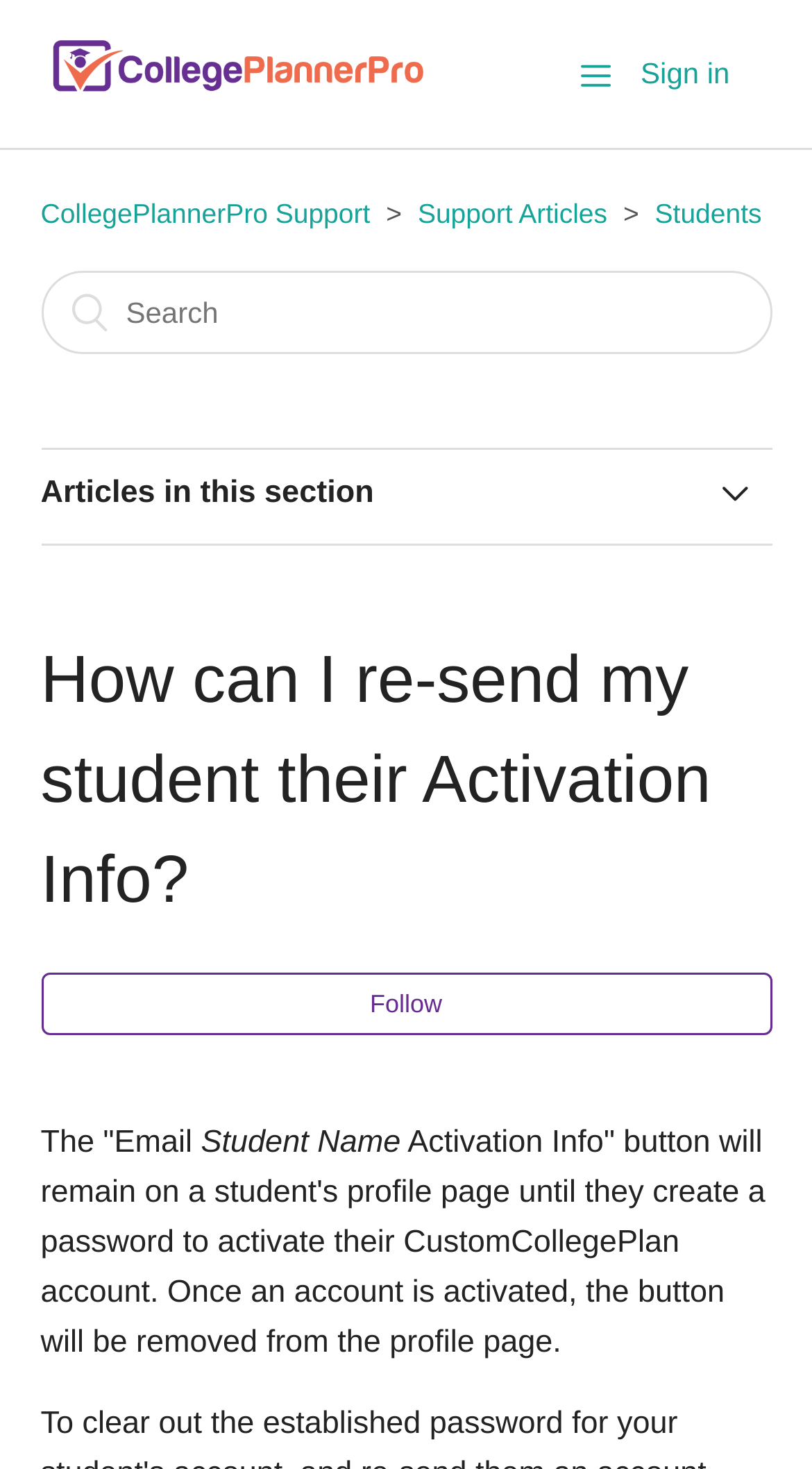Identify the bounding box coordinates of the area that should be clicked in order to complete the given instruction: "Follow the article". The bounding box coordinates should be four float numbers between 0 and 1, i.e., [left, top, right, bottom].

[0.05, 0.662, 0.95, 0.705]